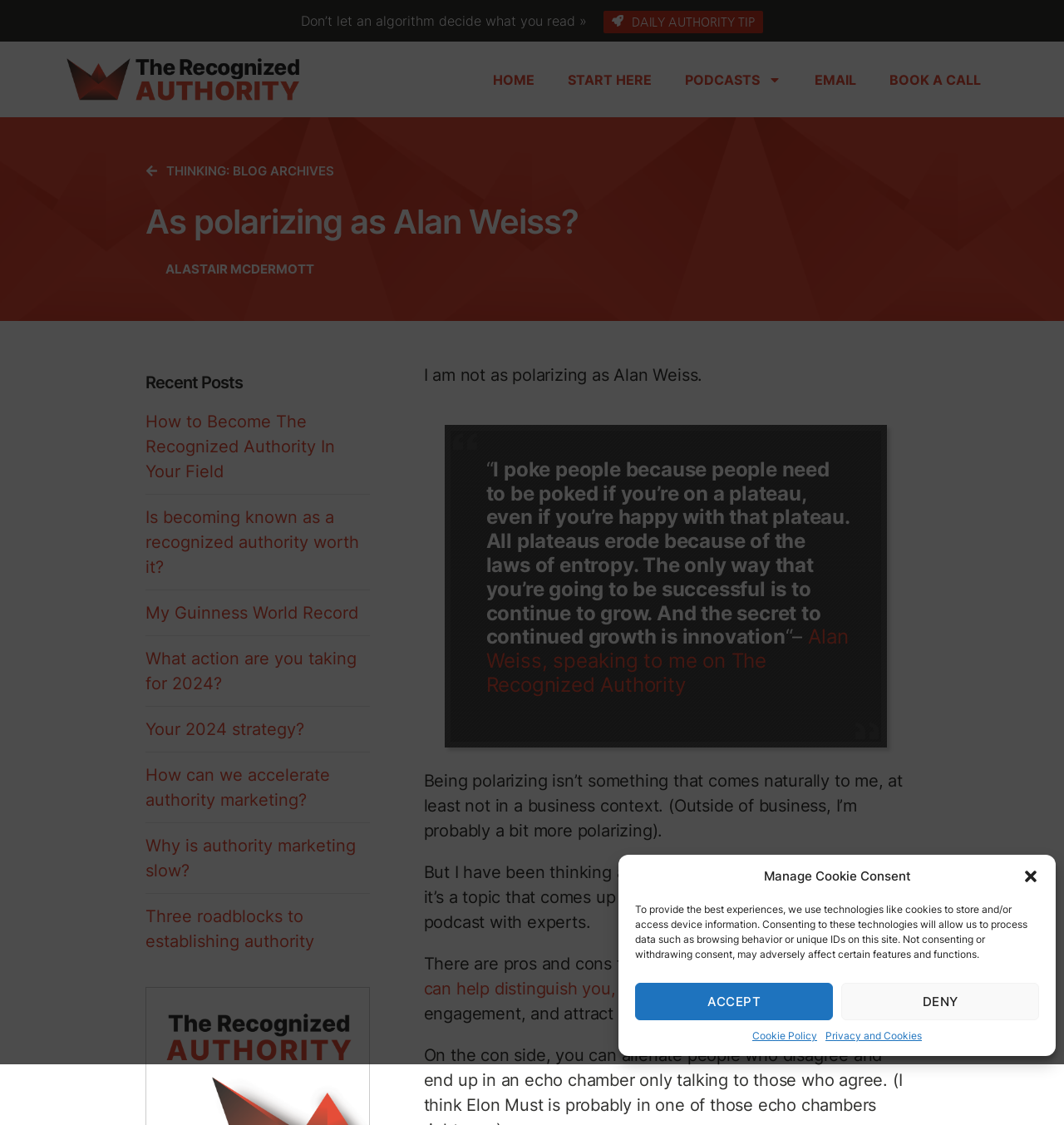Who is the person quoted in the blockquote?
Please look at the screenshot and answer in one word or a short phrase.

Alan Weiss